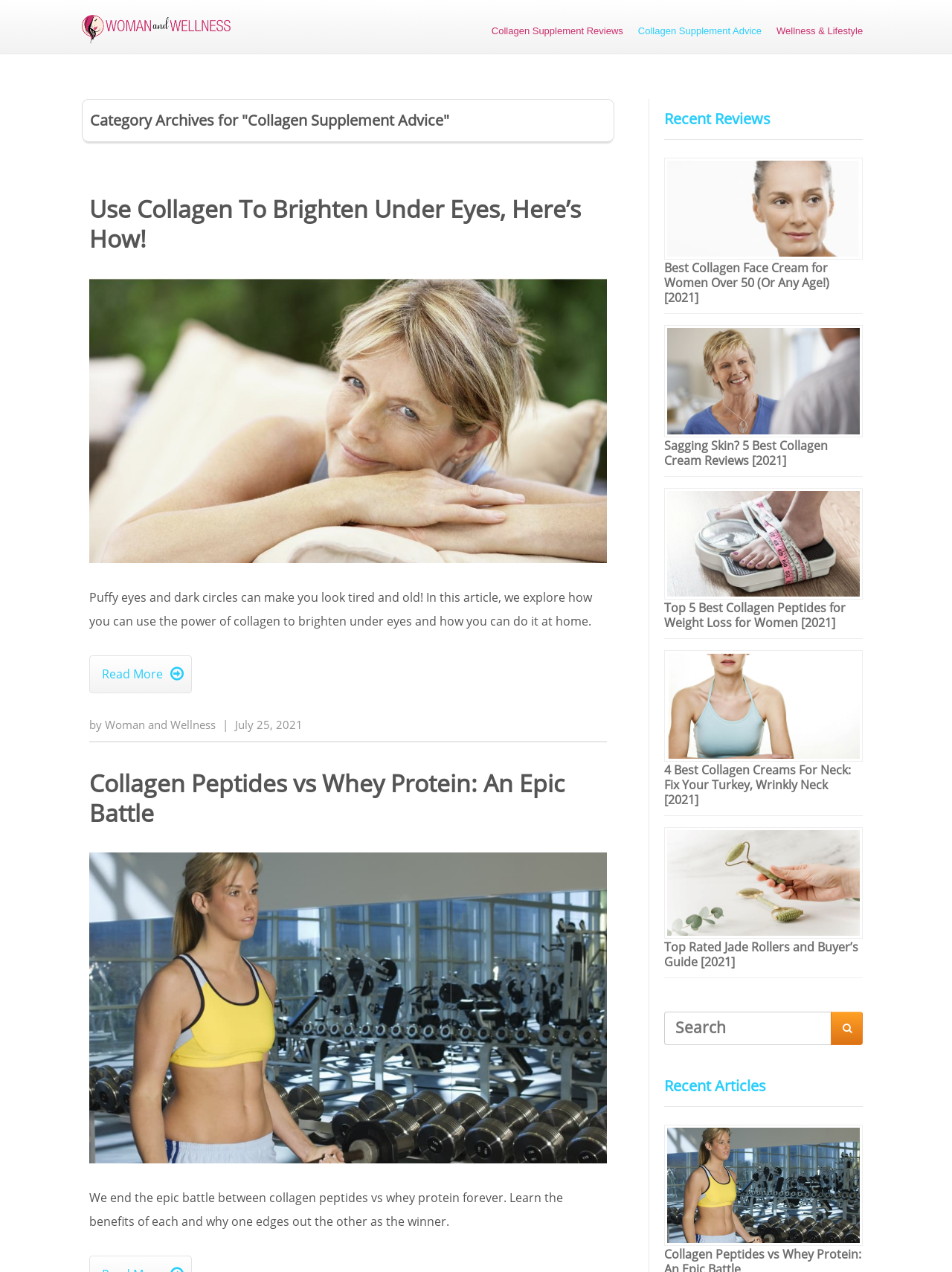Give a detailed account of the webpage.

The webpage is an archive of articles related to collagen supplements and wellness, with a focus on women's health. At the top, there is a navigation menu with links to "Collagen Supplement Reviews", "Collagen Supplement Advice", and "Wellness & Lifestyle". Below this, there is a heading that reads "Category Archives for 'Collagen Supplement Advice'".

The main content of the page is divided into two sections. The left section contains a series of articles, each with a heading, a brief summary, and a "Read More" link. The articles are titled "Use Collagen To Brighten Under Eyes, Here’s How!", "Collagen Peptides vs Whey Protein: An Epic Battle", and others. Each article has a corresponding image, and some have additional links or text.

The right section of the page is dedicated to "Recent Reviews" and "Recent Articles". This section contains a list of article titles, each with a corresponding image and link. The article titles include "Best Collagen Face Cream for Women Over 50 (Or Any Age!) [2021]", "Sagging Skin? 5 Best Collagen Cream Reviews [2021]", and others.

At the bottom of the page, there is a footer section with a copyright notice and a link to "Woman and Wellness". There is also a search bar and a button with a magnifying glass icon.

Throughout the page, there are several images, including icons, logos, and images related to the article topics. The overall layout is organized and easy to navigate, with clear headings and concise summaries.